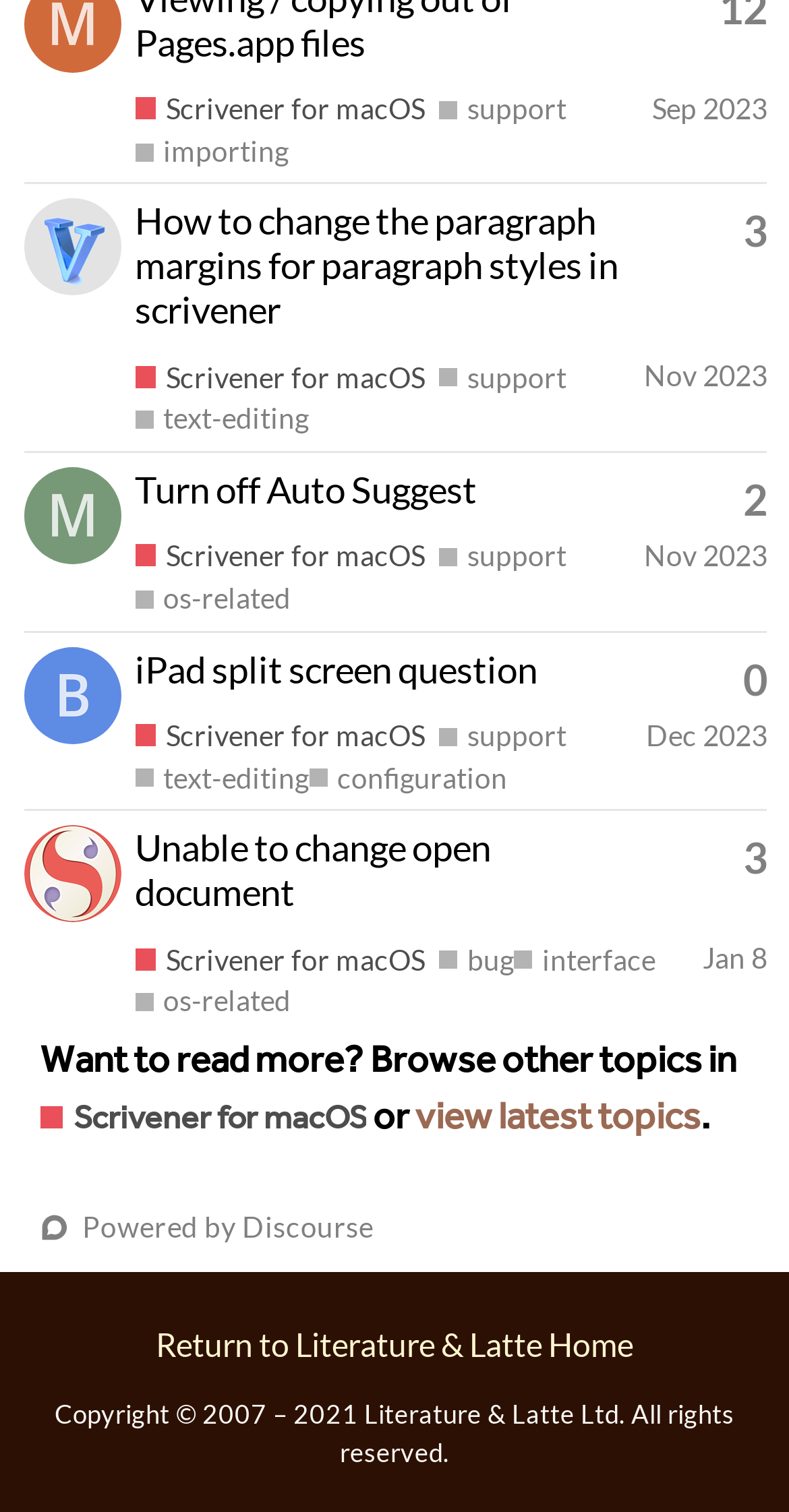How many topics are listed on this page?
Please respond to the question with a detailed and well-explained answer.

I counted the number of gridcell elements with a heading and a list of tags, which represent individual topics. There are 4 such elements on this page.